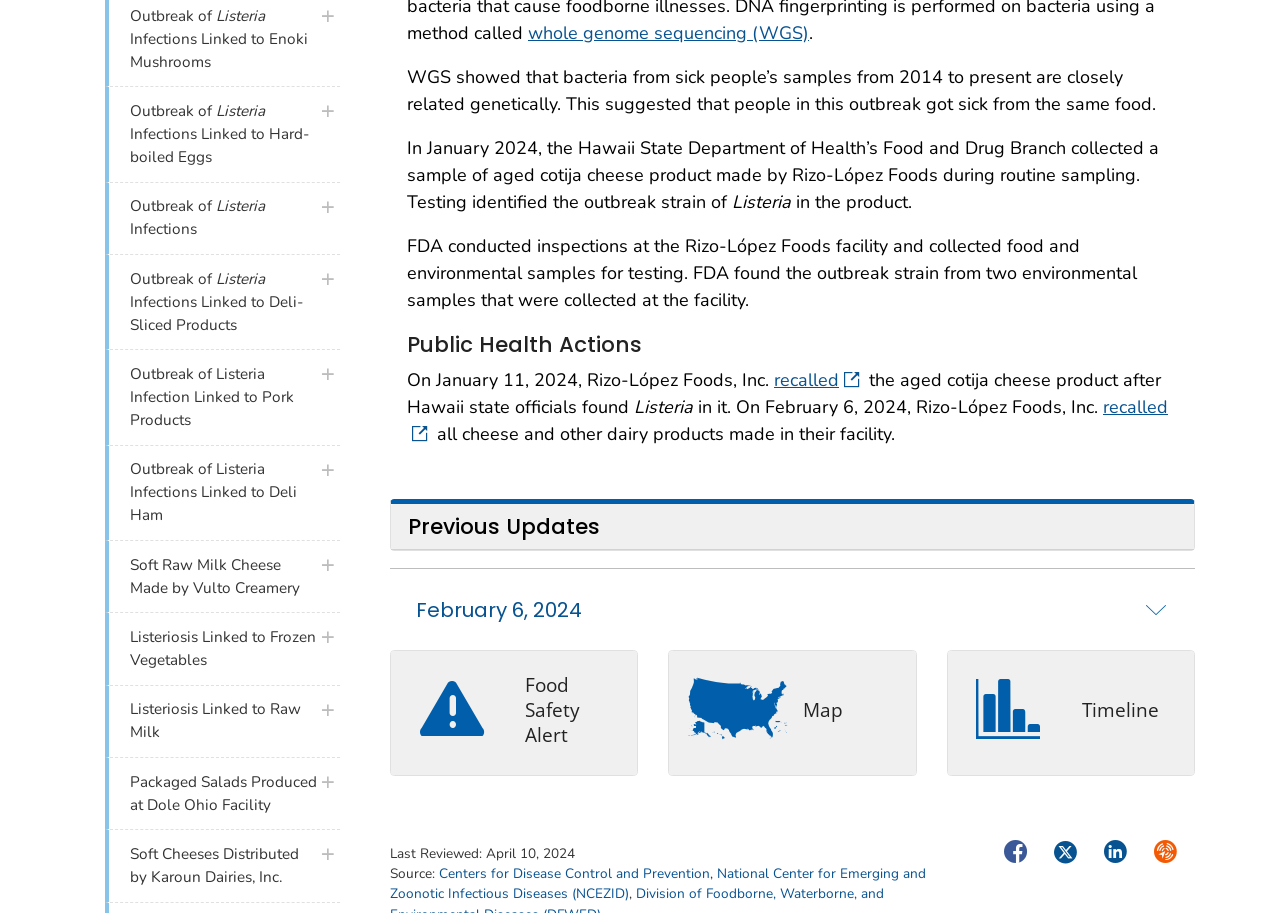What is the purpose of the 'Public Health Actions' section?
Please provide a detailed and thorough answer to the question.

I inferred this answer by reading the heading 'Public Health Actions' and the text that follows, which describes the actions taken by Rizo-López Foods, Inc. and the FDA in response to the outbreak.